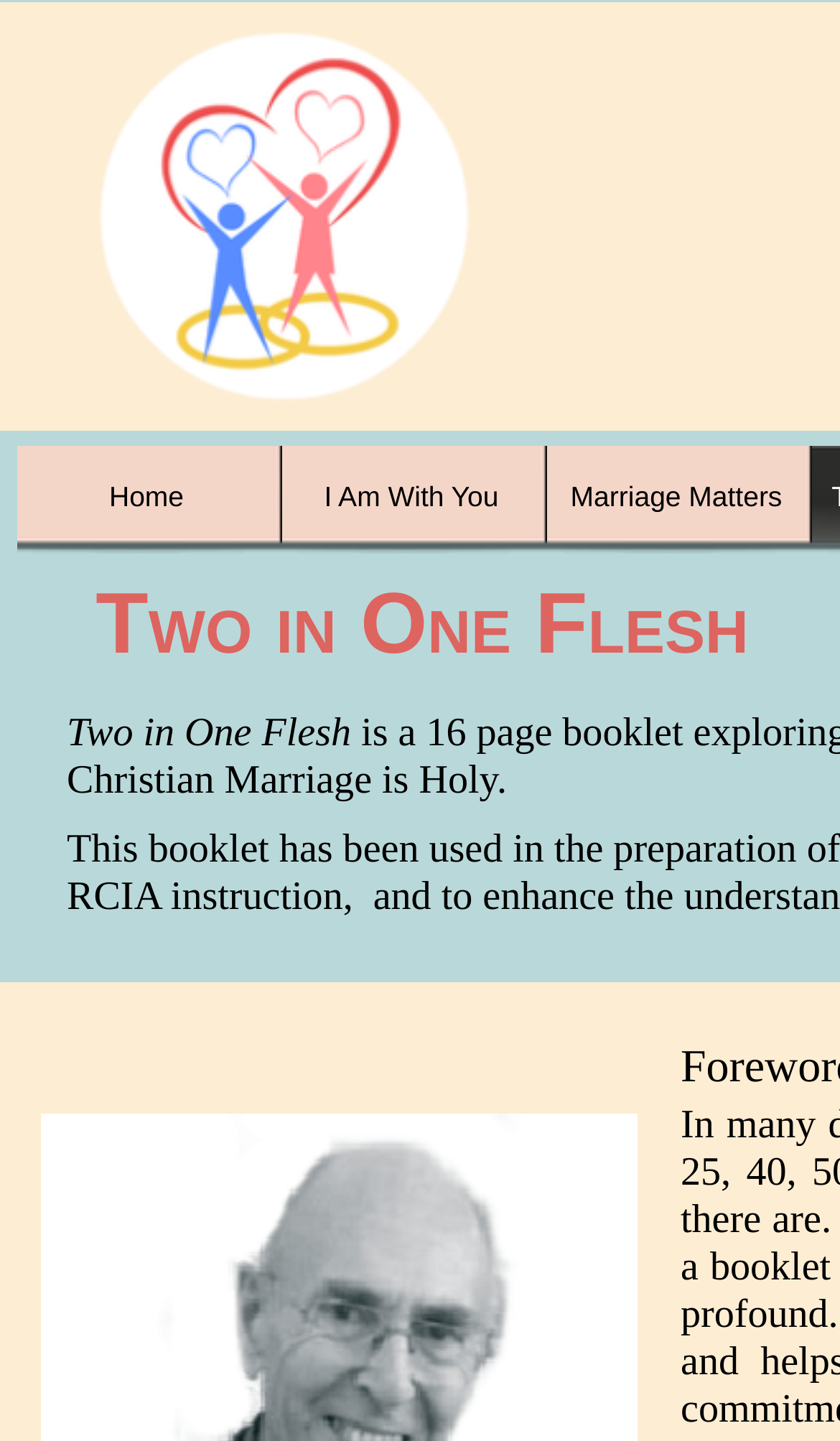Locate and provide the bounding box coordinates for the HTML element that matches this description: "I Am With You".

[0.336, 0.309, 0.651, 0.384]